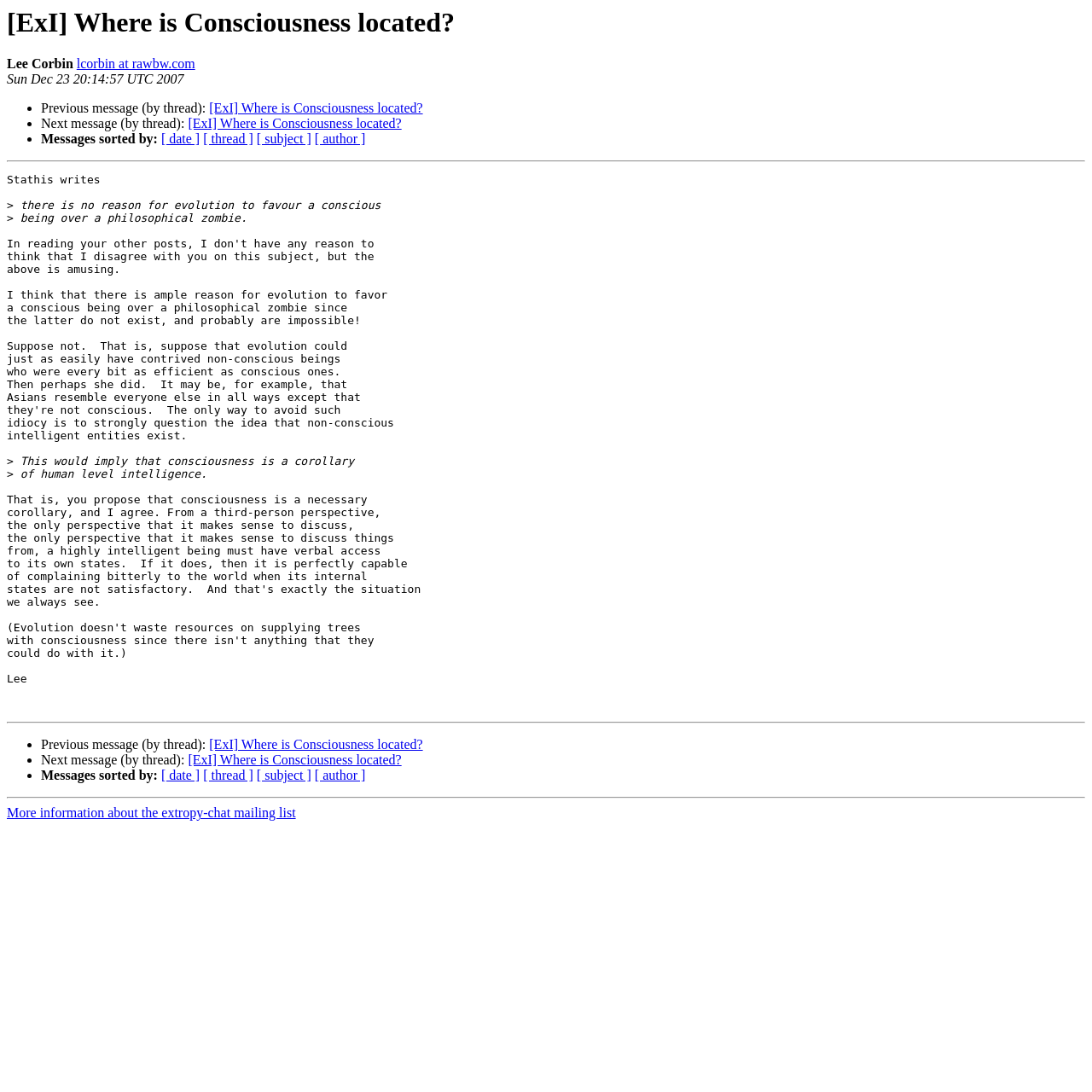Provide a comprehensive caption for the webpage.

This webpage appears to be a forum or discussion thread, specifically a message from the "extropy-chat" mailing list. At the top, there is a heading with the title "[ExI] Where is Consciousness located?" followed by the author's name "Lee Corbin" and their email address "lcorbin at rawbw.com". The date of the message, "Sun Dec 23 20:14:57 UTC 2007", is also displayed.

Below the heading, there are three links to navigate through the thread, labeled "Previous message (by thread):", "Next message (by thread):", and "Messages sorted by:", with options to sort by date, thread, subject, or author.

The main content of the message is a discussion about consciousness, with the author quoting someone named Stathis. The text is divided into paragraphs, with the author presenting their thoughts on the topic, including the idea that consciousness may be a corollary of human-level intelligence.

At the bottom of the page, there is a repetition of the navigation links, followed by a separator line and a link to "More information about the extropy-chat mailing list".